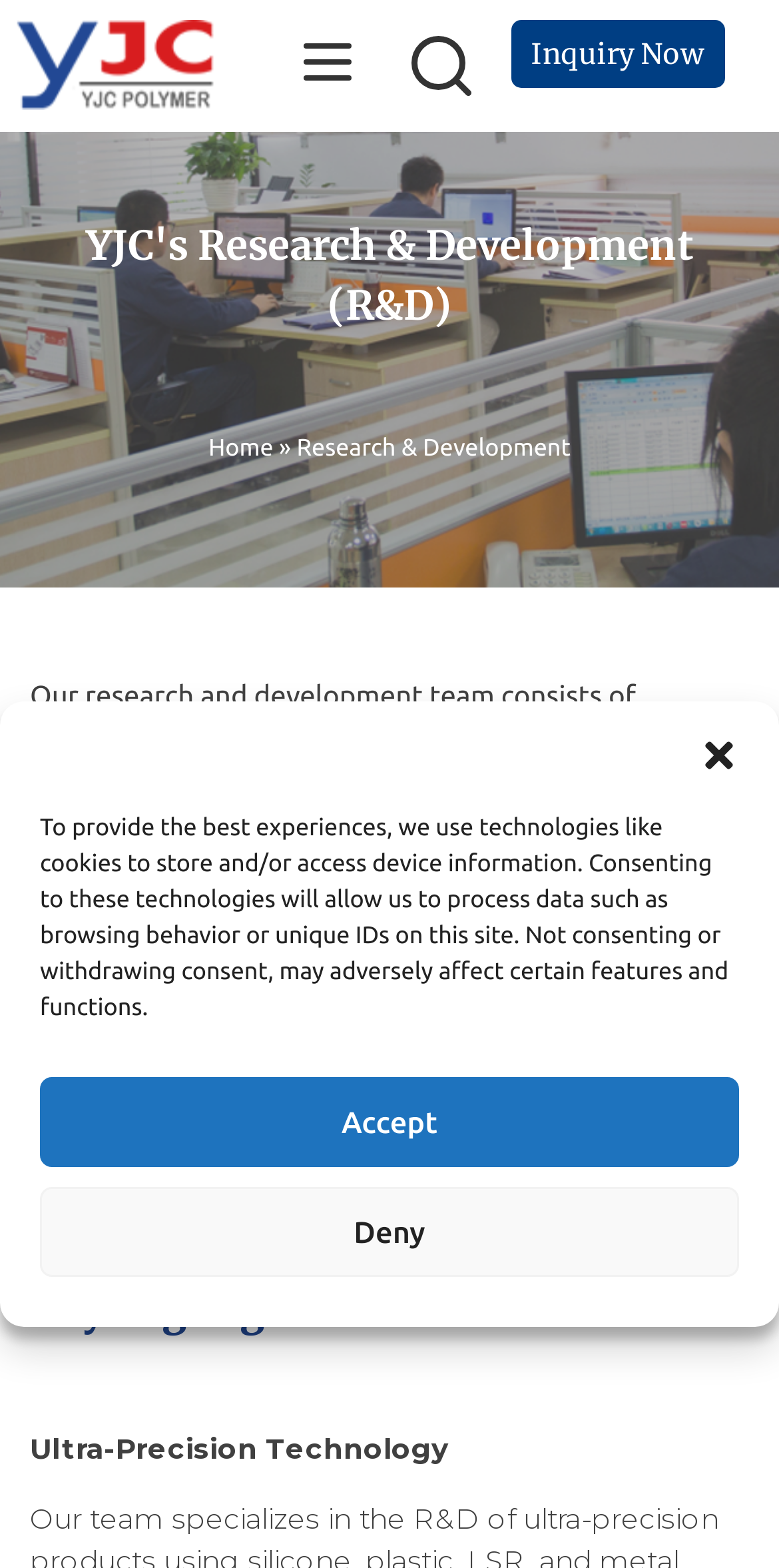Please extract the primary headline from the webpage.

YJC's Research & Development (R&D)